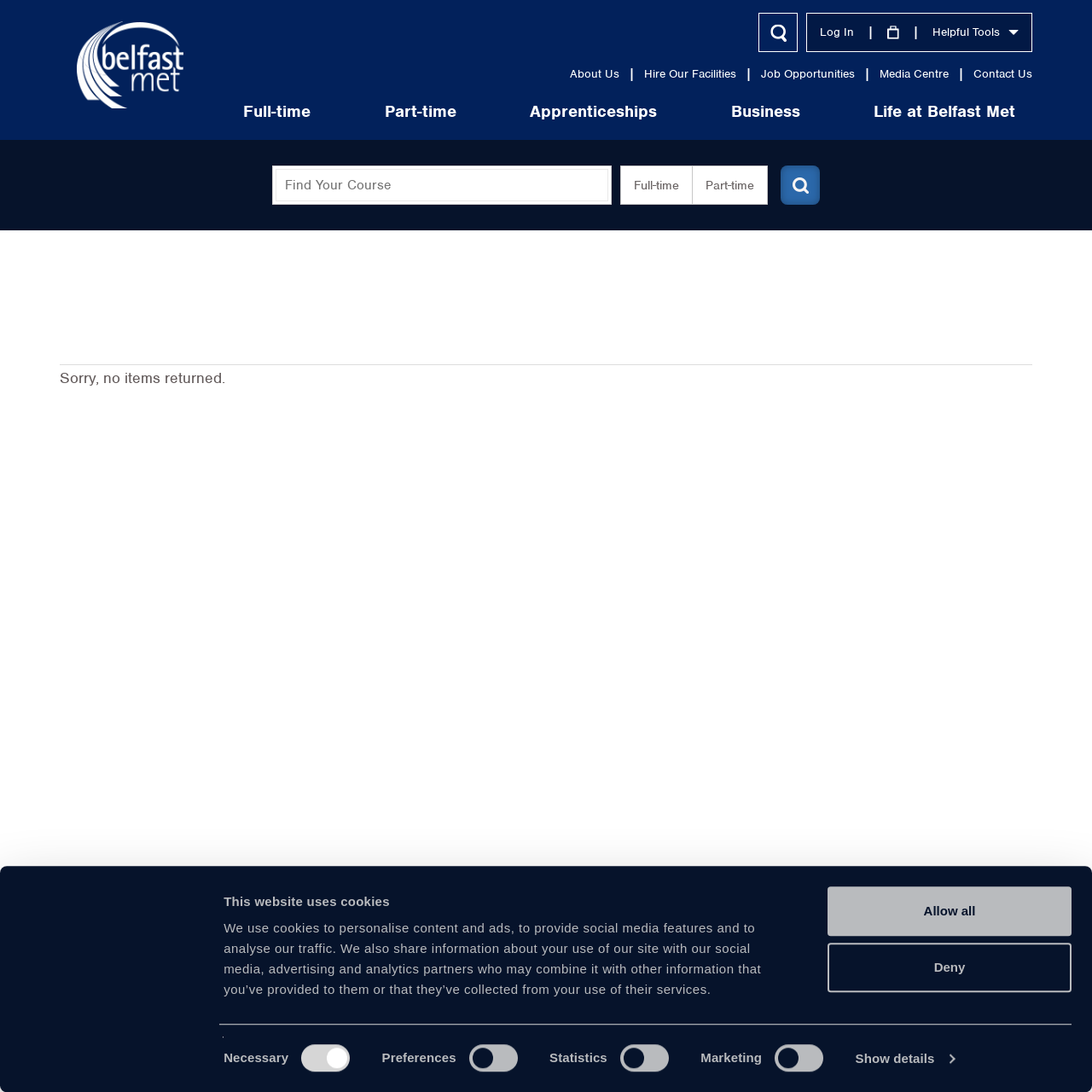Refer to the screenshot and give an in-depth answer to this question: What is the name of the college?

The name of the college can be found in the top-left corner of the webpage, where it says 'Belfast Met' in the logo.